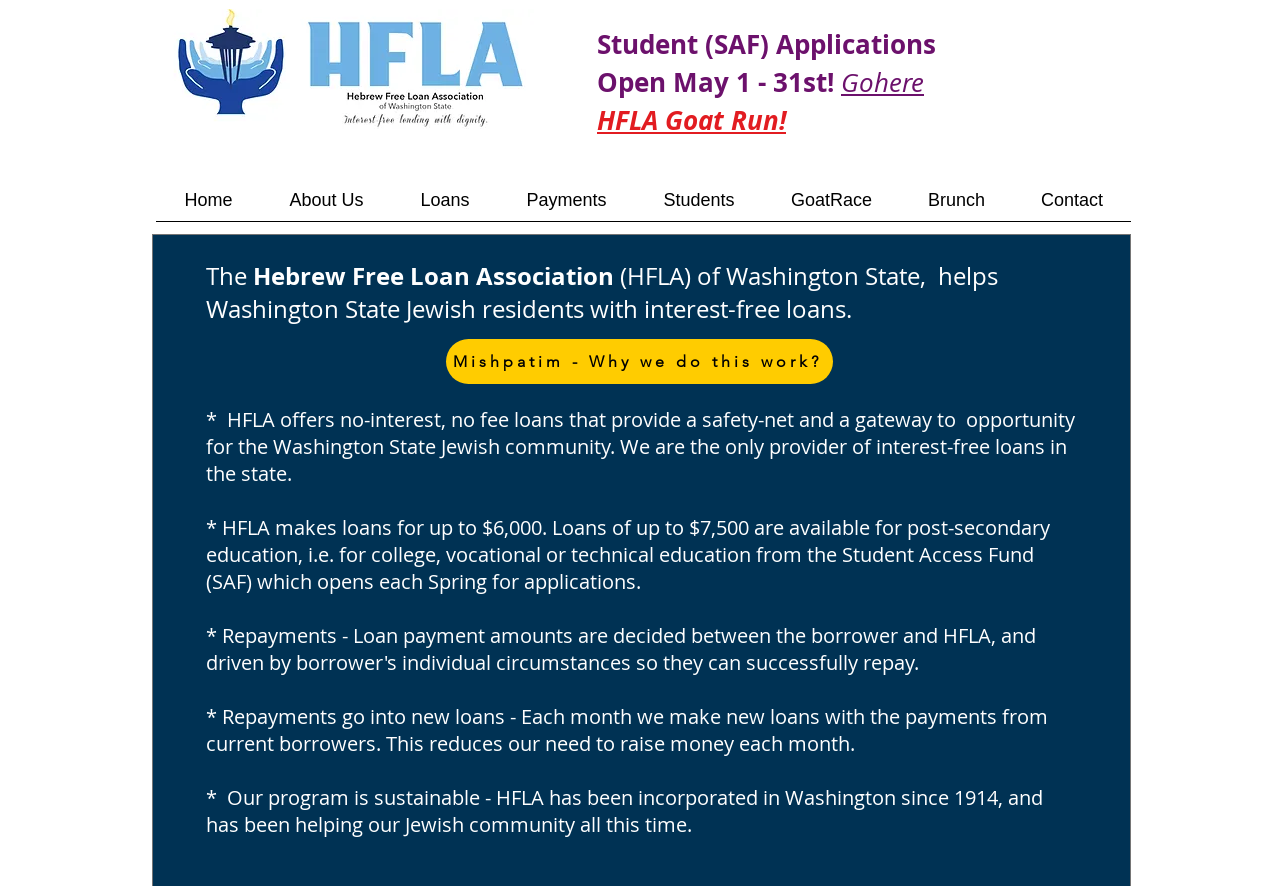Specify the bounding box coordinates of the element's area that should be clicked to execute the given instruction: "Explore 'GoatRace' event". The coordinates should be four float numbers between 0 and 1, i.e., [left, top, right, bottom].

[0.596, 0.204, 0.703, 0.265]